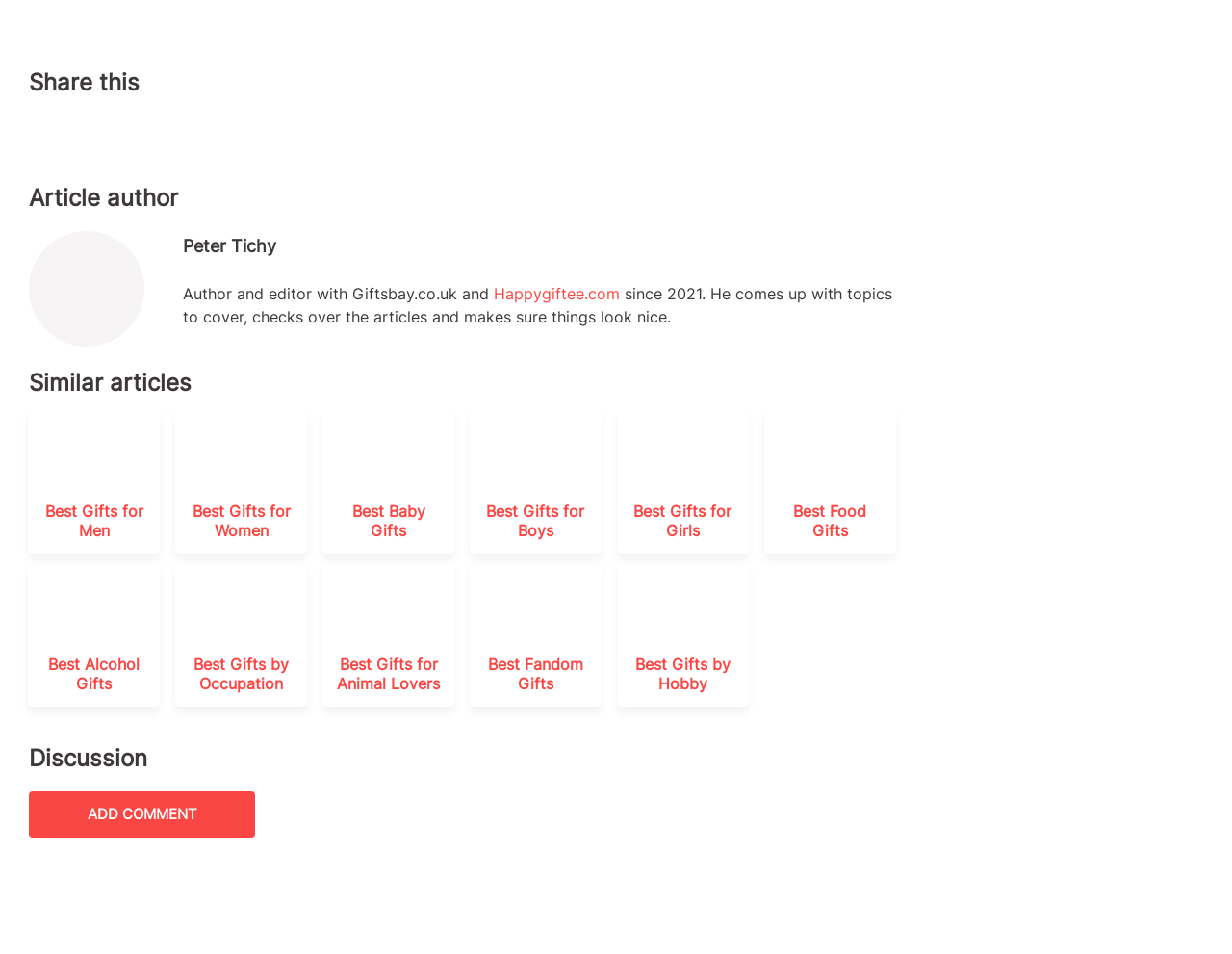Identify the bounding box coordinates for the region of the element that should be clicked to carry out the instruction: "Skip to content". The bounding box coordinates should be four float numbers between 0 and 1, i.e., [left, top, right, bottom].

None